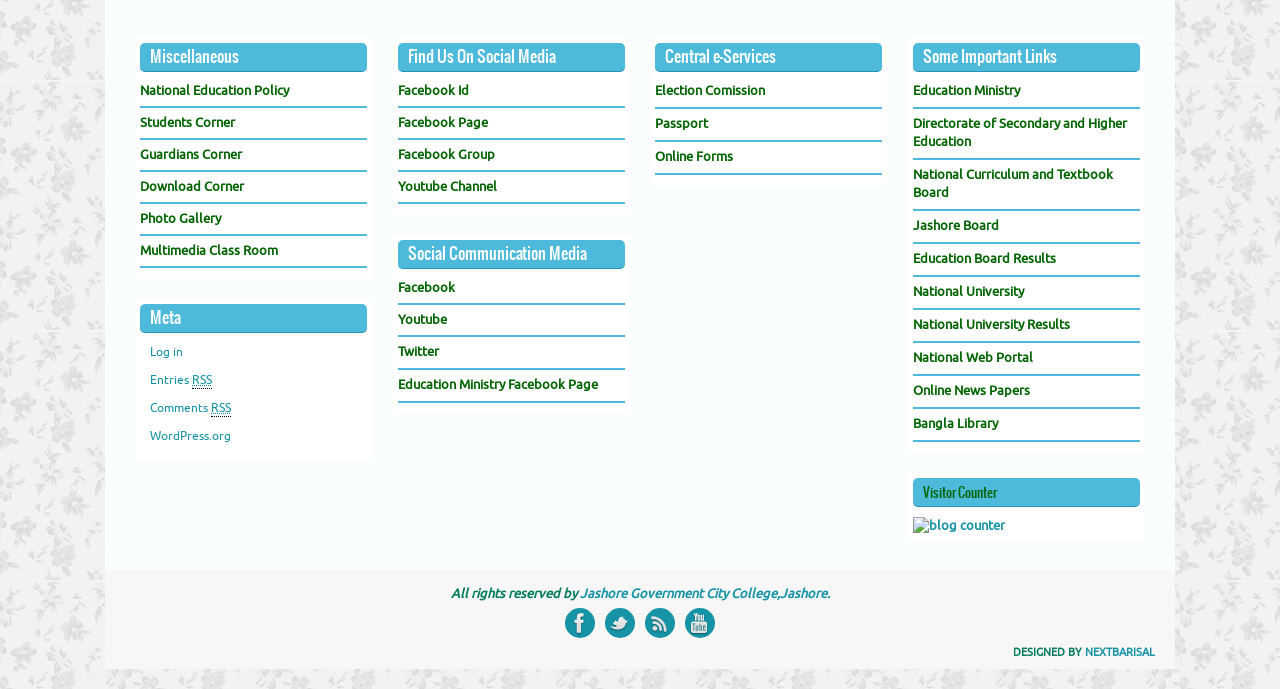Specify the bounding box coordinates of the element's region that should be clicked to achieve the following instruction: "Check Education Ministry". The bounding box coordinates consist of four float numbers between 0 and 1, in the format [left, top, right, bottom].

[0.713, 0.119, 0.797, 0.144]